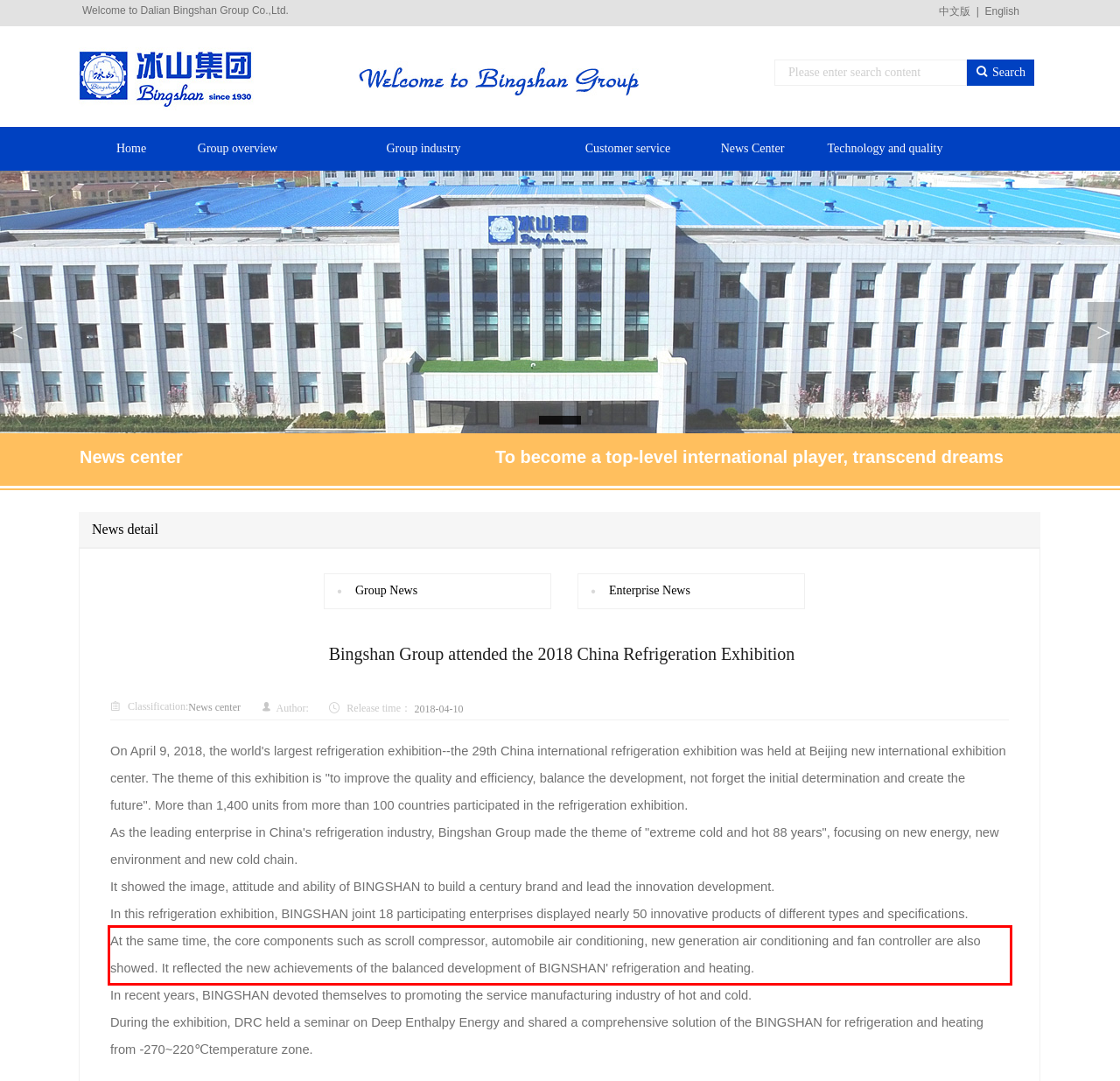From the provided screenshot, extract the text content that is enclosed within the red bounding box.

At the same time, the core components such as scroll compressor, automobile air conditioning, new generation air conditioning and fan controller are also showed. It reflected the new achievements of the balanced development of BIGNSHAN' refrigeration and heating.